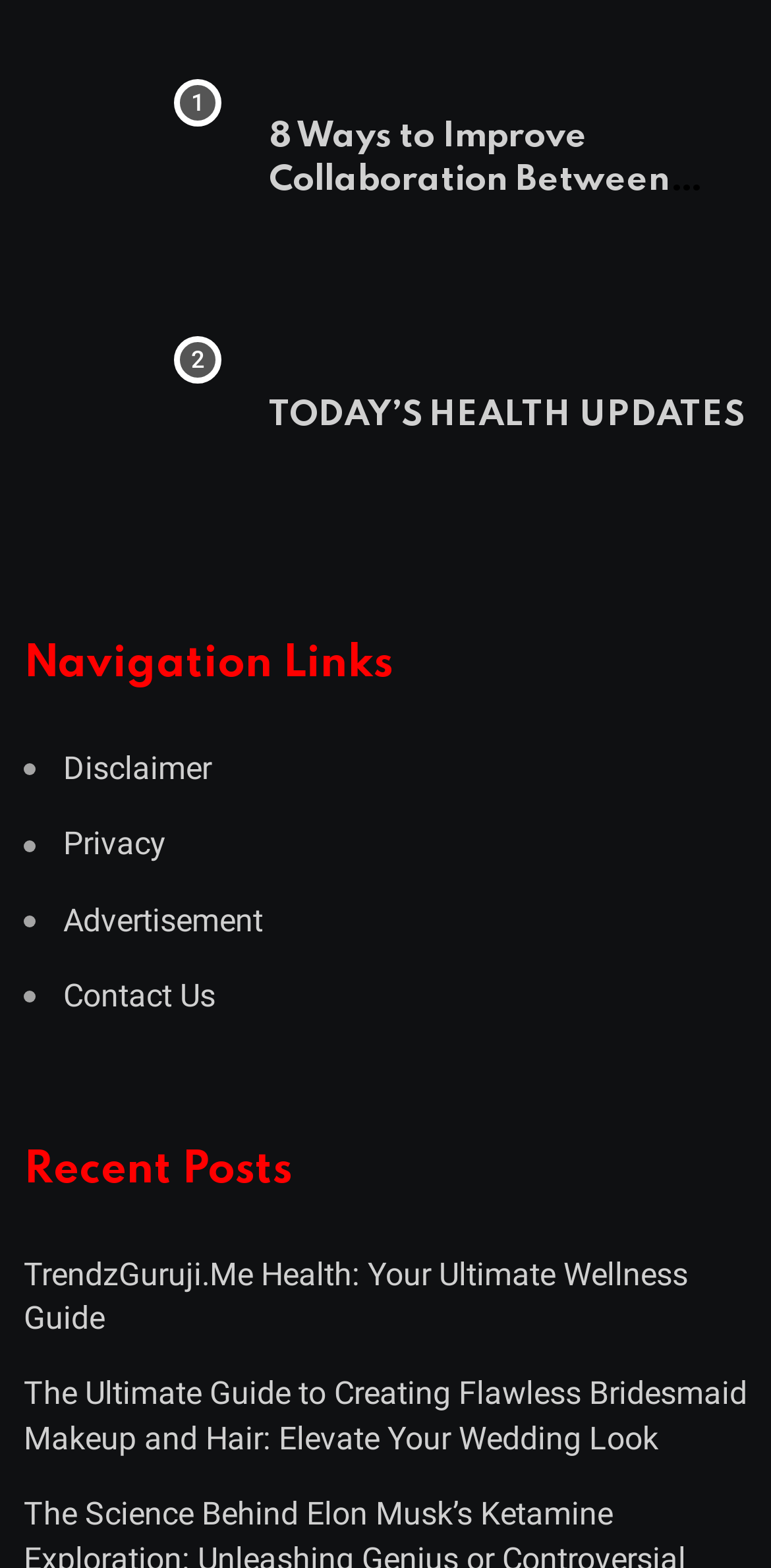Please specify the bounding box coordinates of the region to click in order to perform the following instruction: "Check the disclaimer".

[0.031, 0.477, 0.274, 0.505]